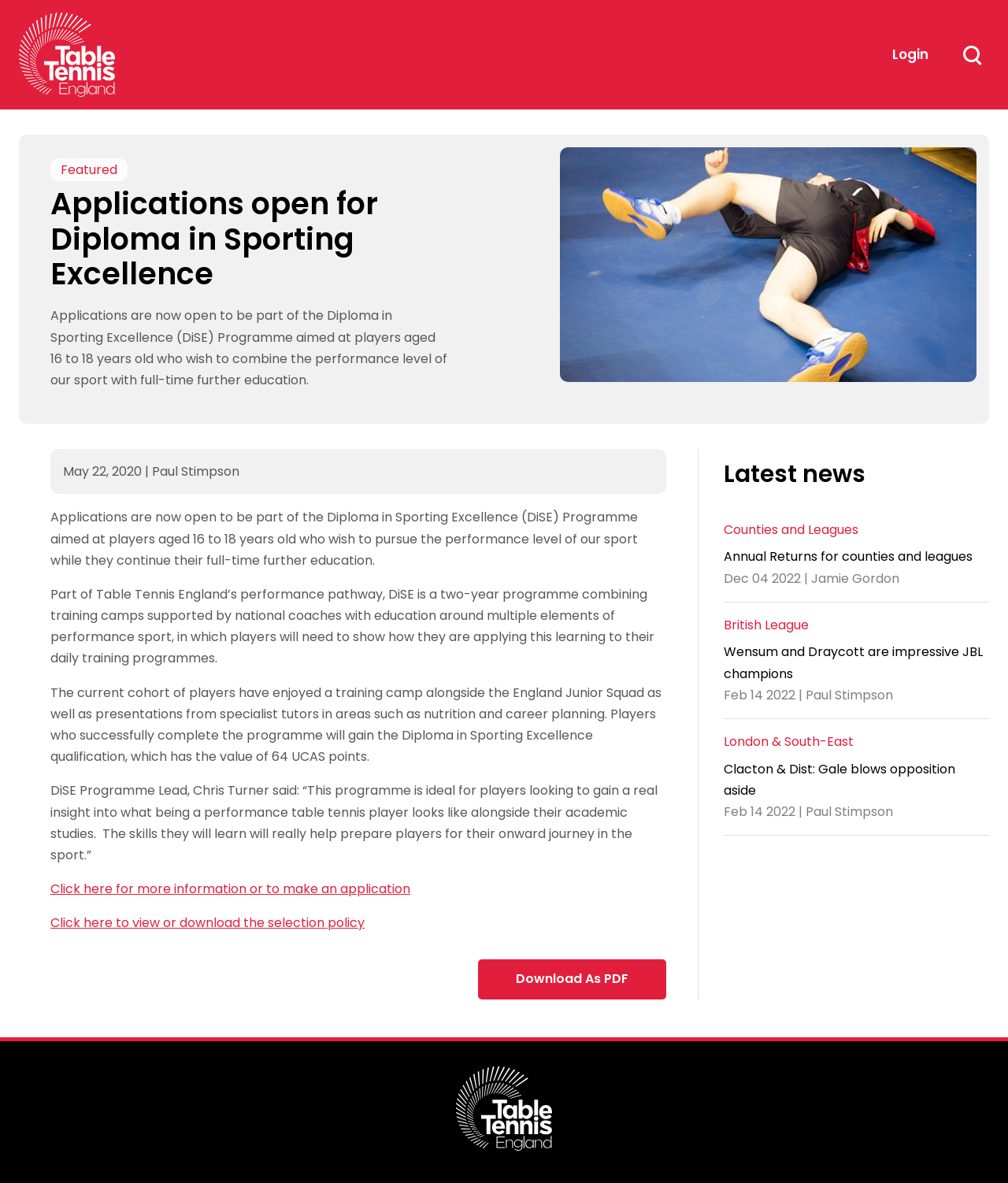Answer this question using a single word or a brief phrase:
What is the name of the league mentioned in the latest news section?

British League